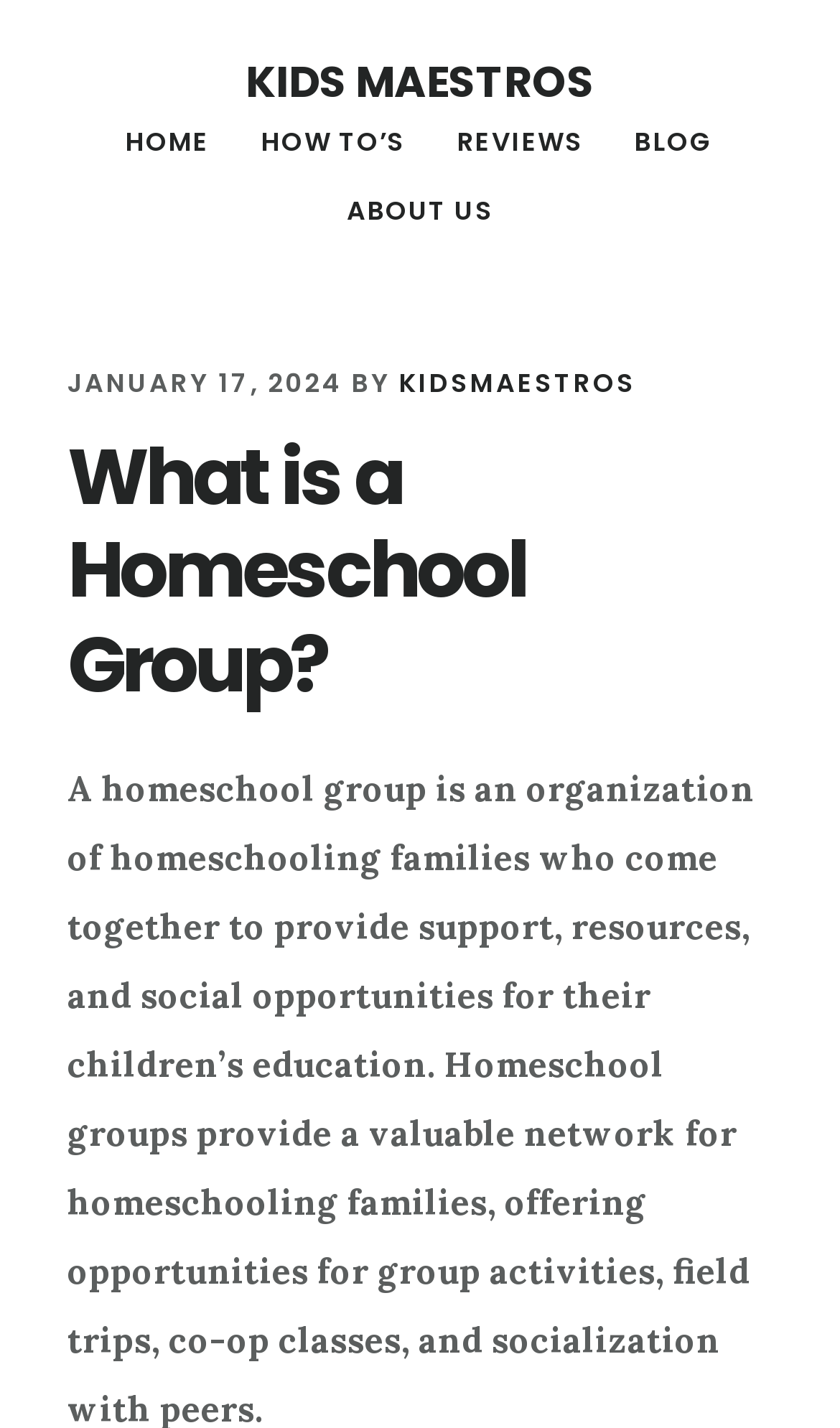Answer the question with a brief word or phrase:
What is the name of the website?

KIDS MAESTROS